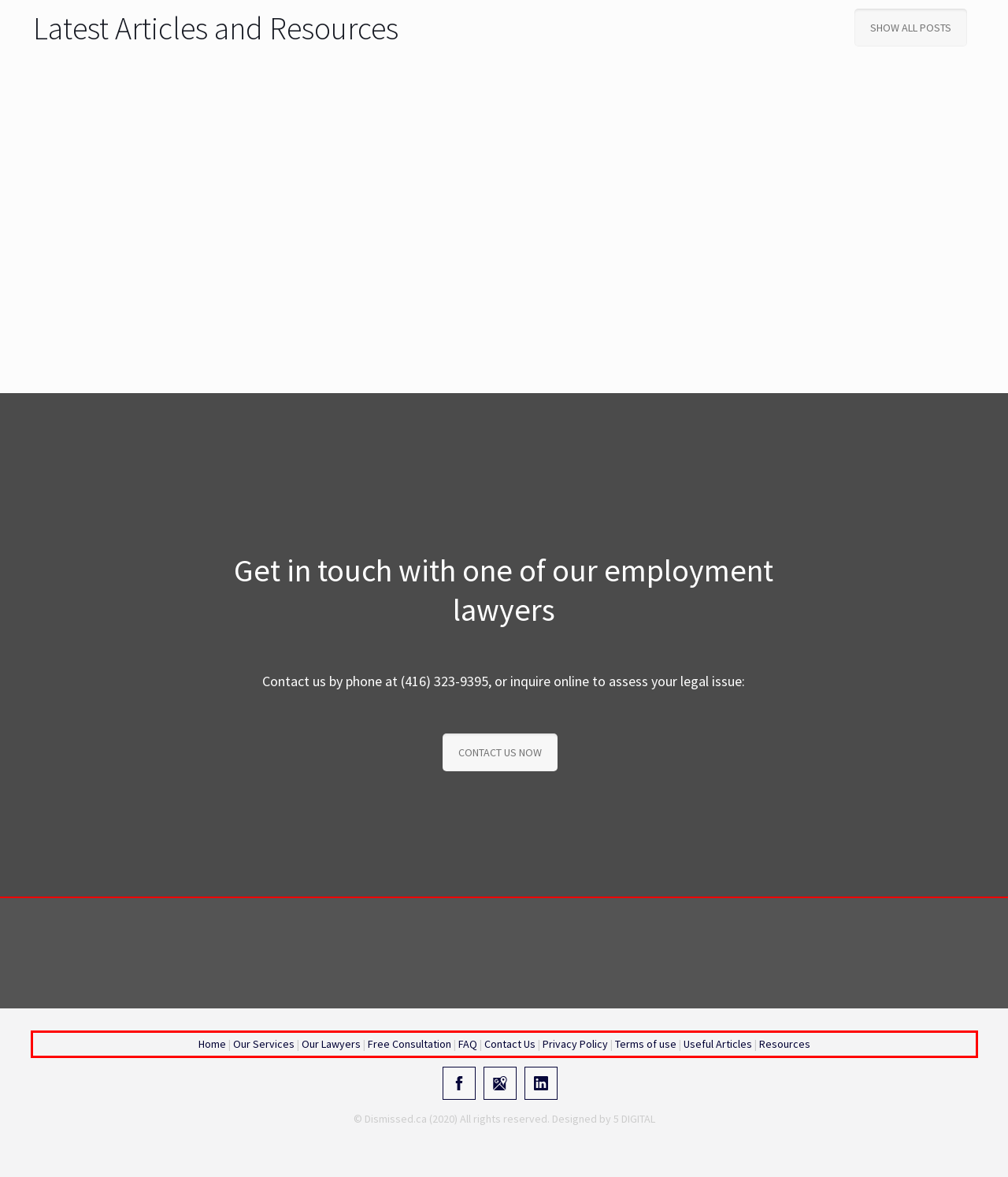You are provided with a screenshot of a webpage containing a red bounding box. Please extract the text enclosed by this red bounding box.

Home | Our Services | Our Lawyers | Free Consultation | FAQ | Contact Us | Privacy Policy | Terms of use | Useful Articles | Resources